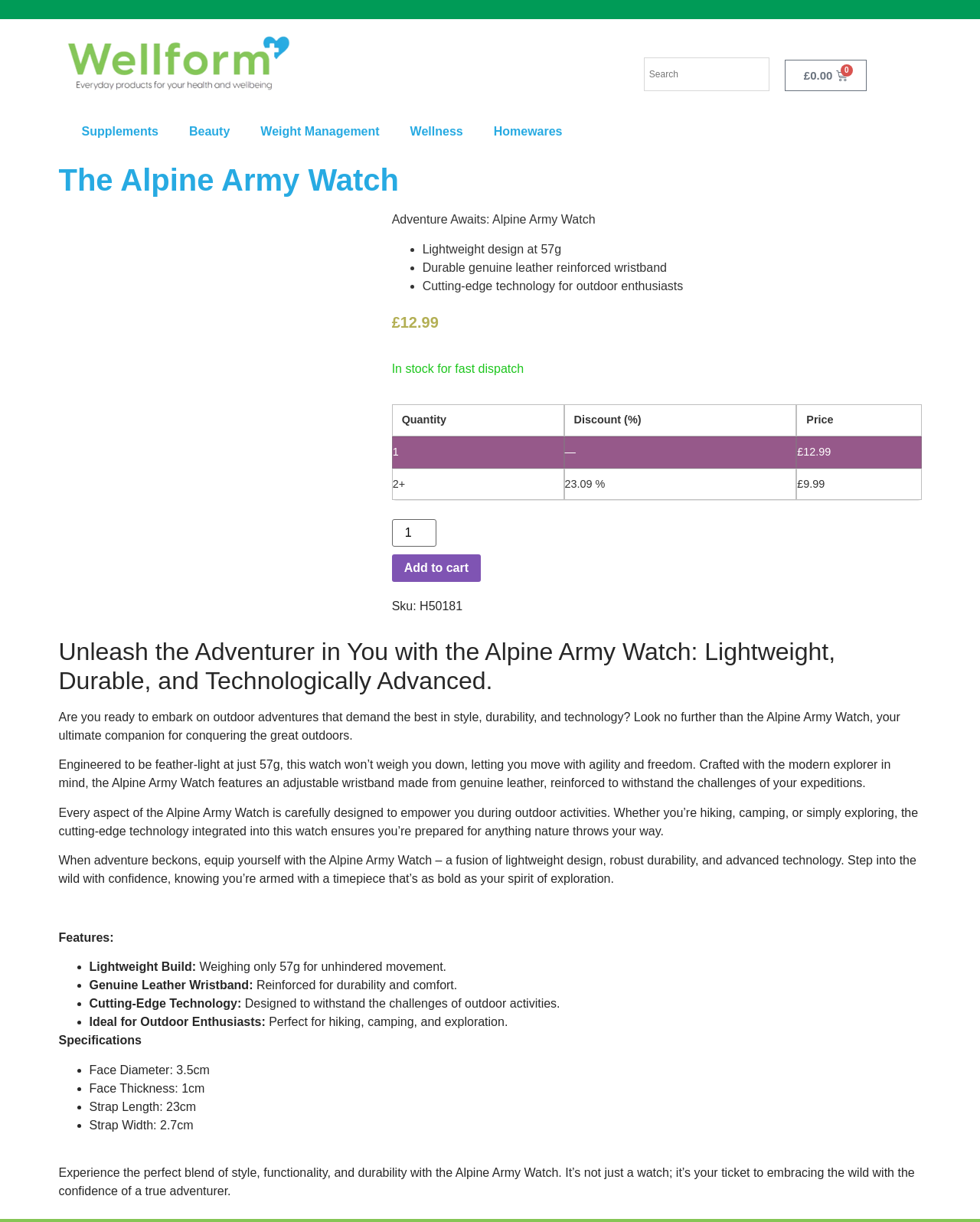Extract the bounding box coordinates for the UI element described as: "Transitioning into a low-carbon business.".

None